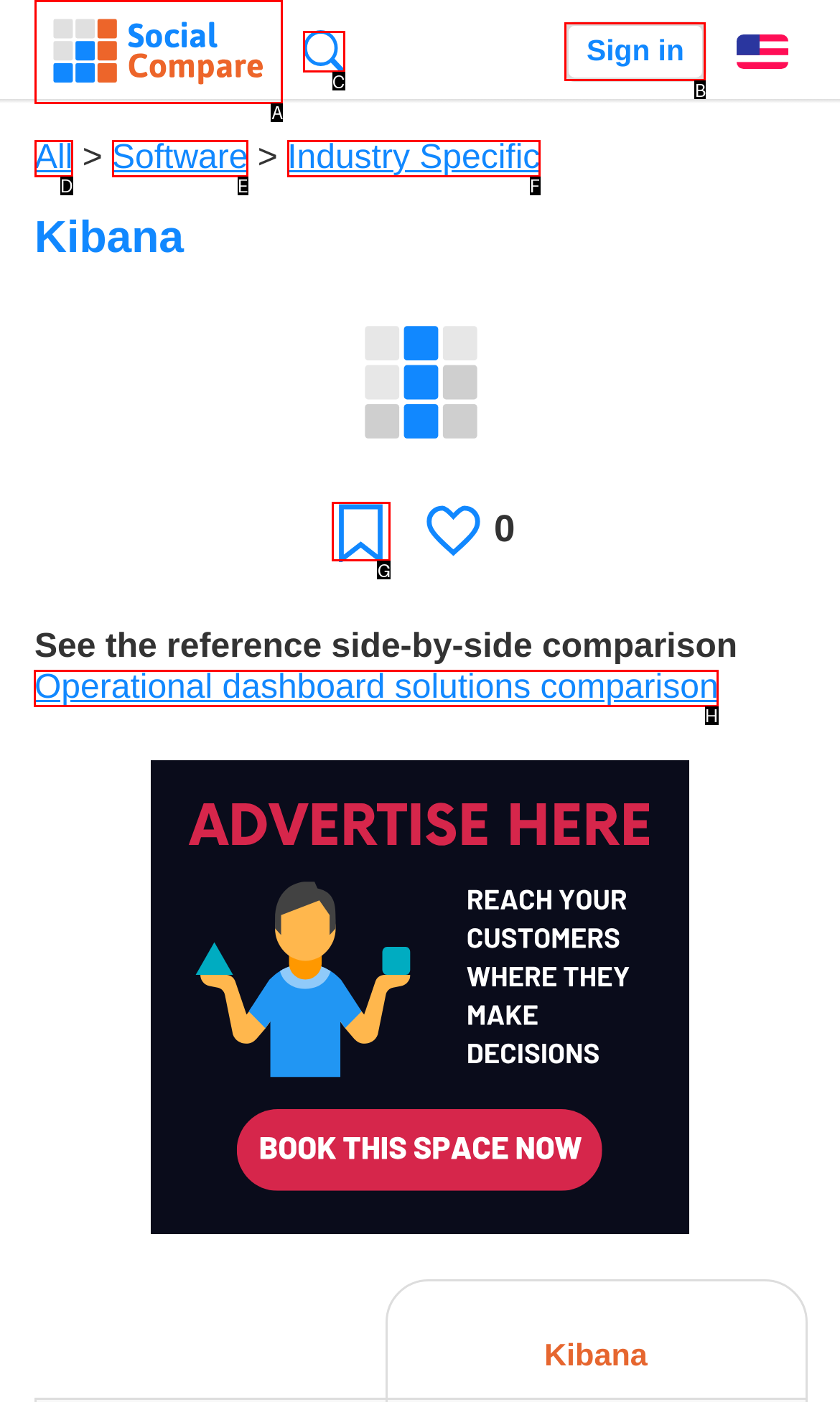From the given options, tell me which letter should be clicked to complete this task: Compare operational dashboard solutions
Answer with the letter only.

H